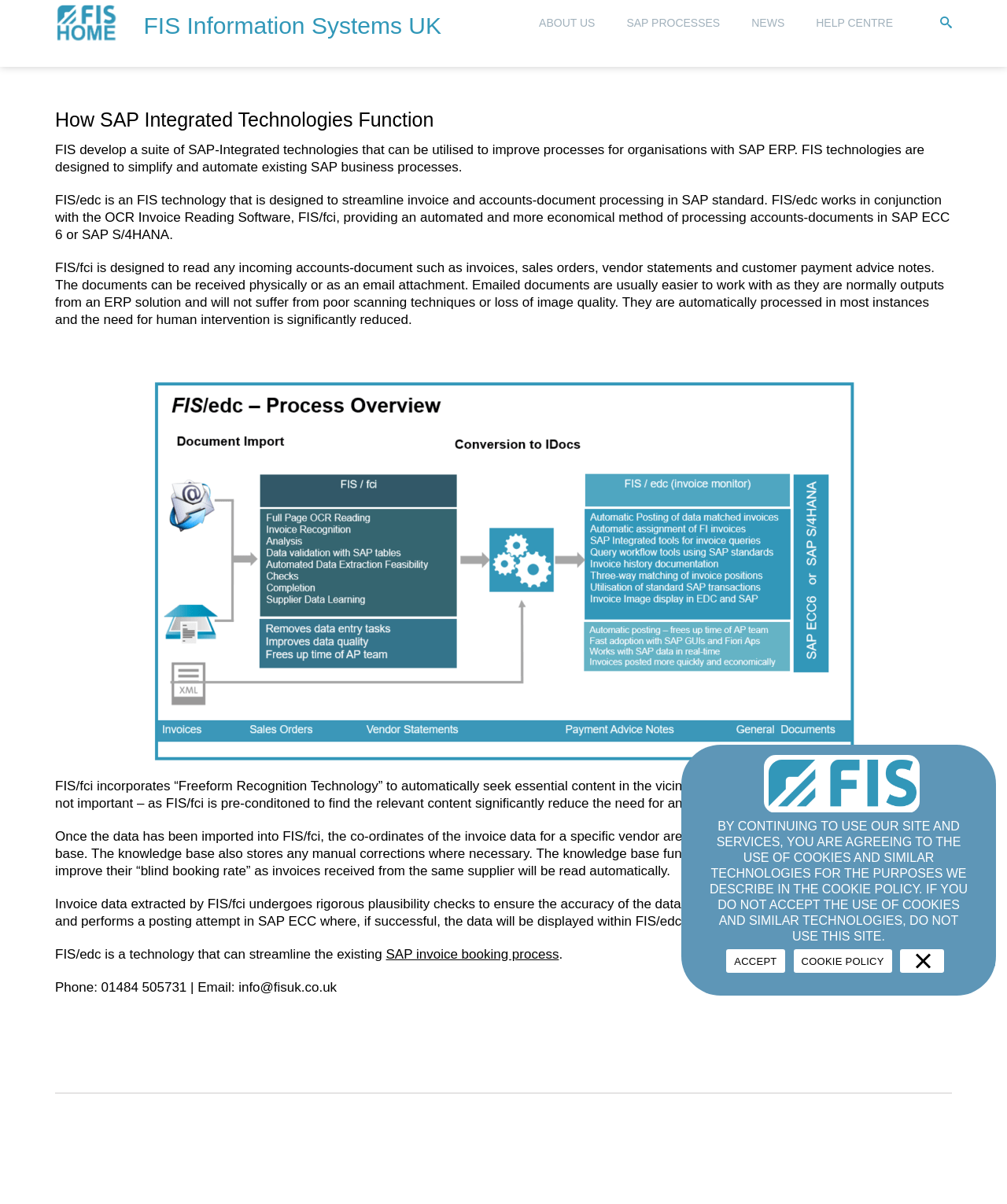Please specify the bounding box coordinates of the region to click in order to perform the following instruction: "Click FIS Information Systems UK Limited".

[0.055, 0.0, 0.116, 0.038]